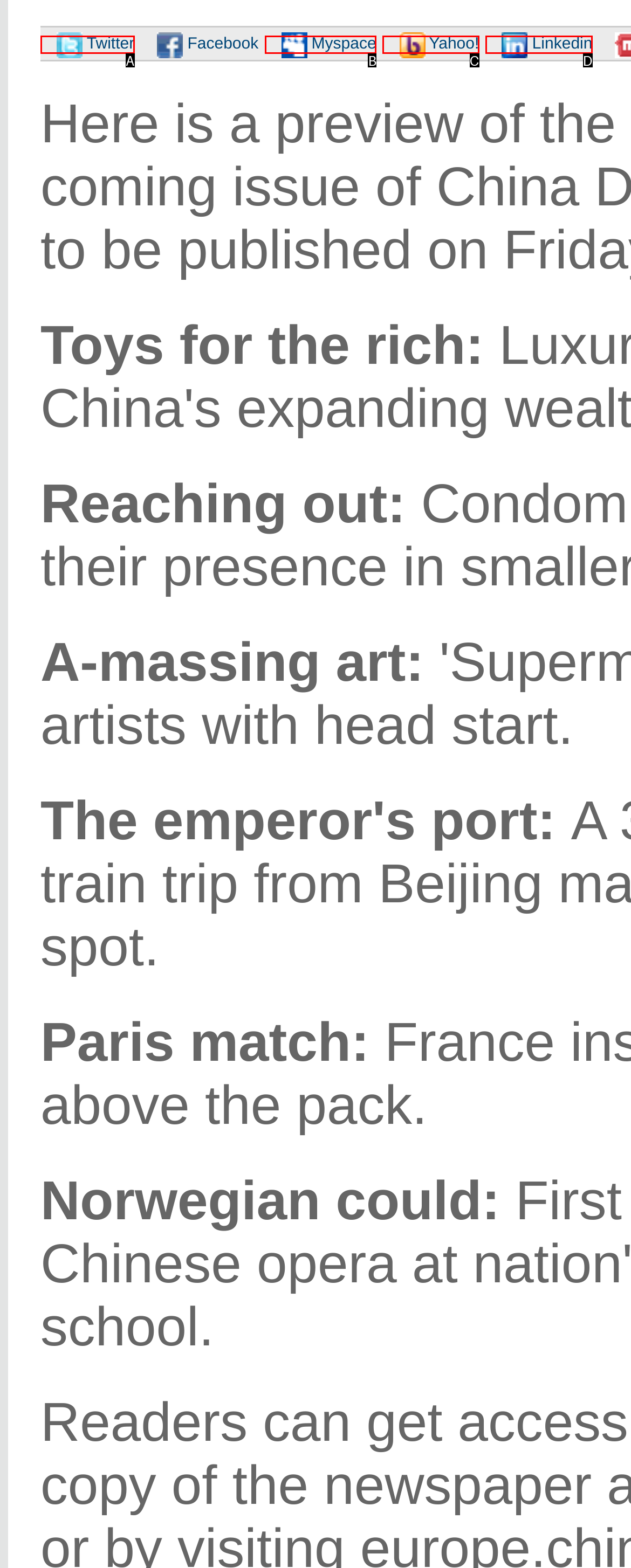From the given options, find the HTML element that fits the description: Myspace. Reply with the letter of the chosen element.

B